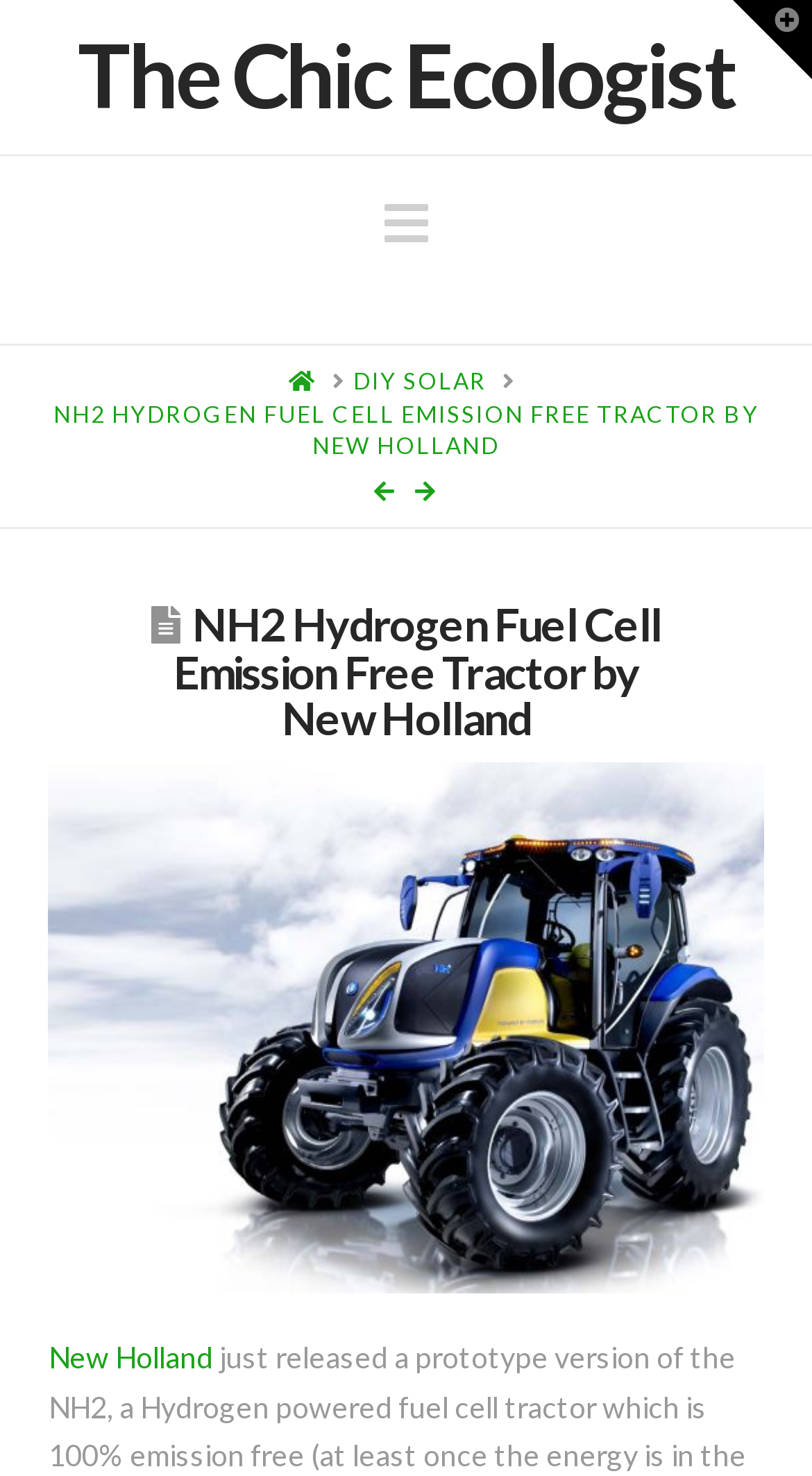Based on the visual content of the image, answer the question thoroughly: What is the name of the blog?

I found the name of the blog by looking at the link 'The Chic Ecologist' located at the top of the page, which suggests that it is the name of the blog or website.